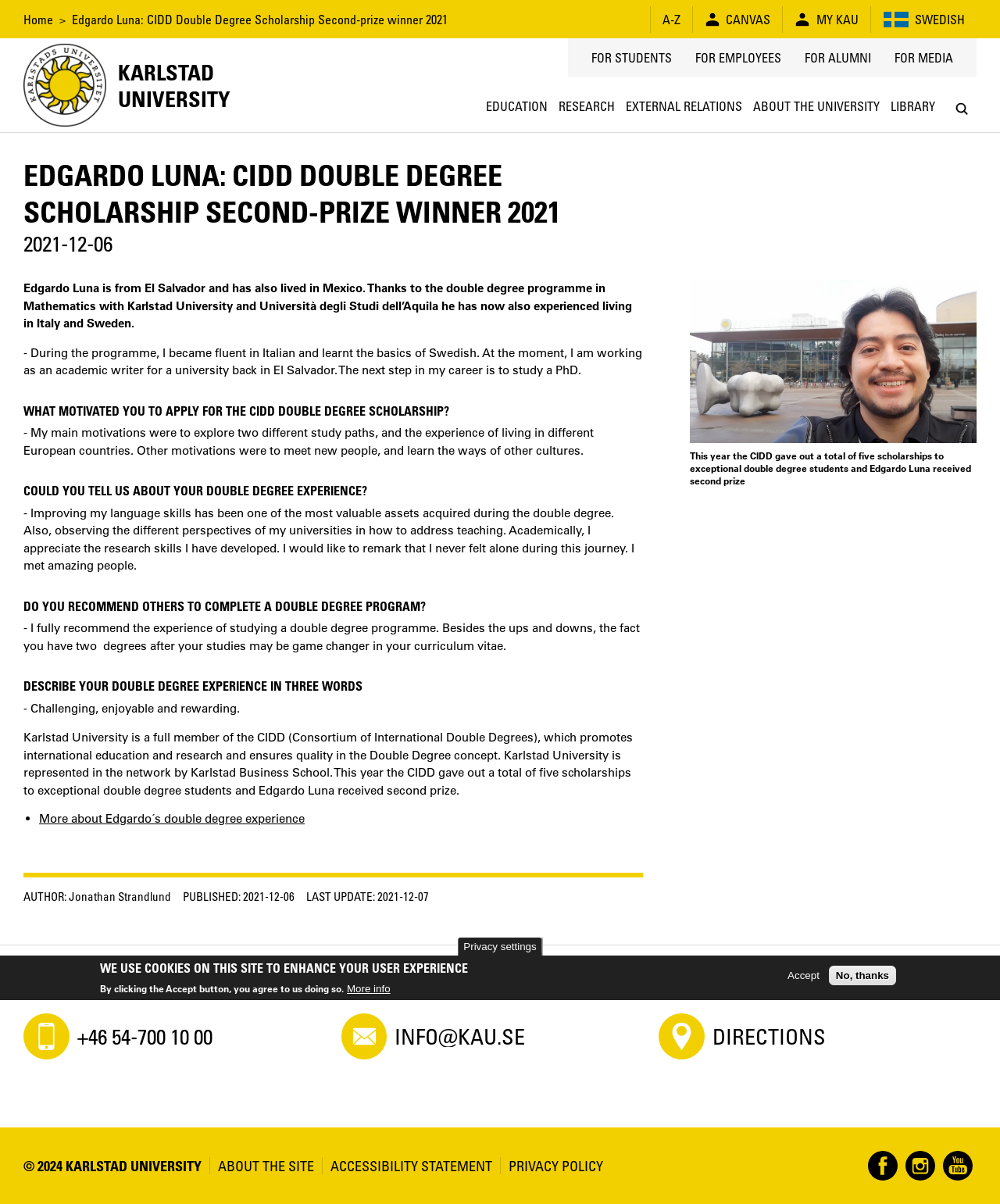What is the name of the university mentioned on the webpage?
Refer to the screenshot and deliver a thorough answer to the question presented.

I found the answer by looking at the top-left corner of the webpage, where the university's logo and name are displayed.